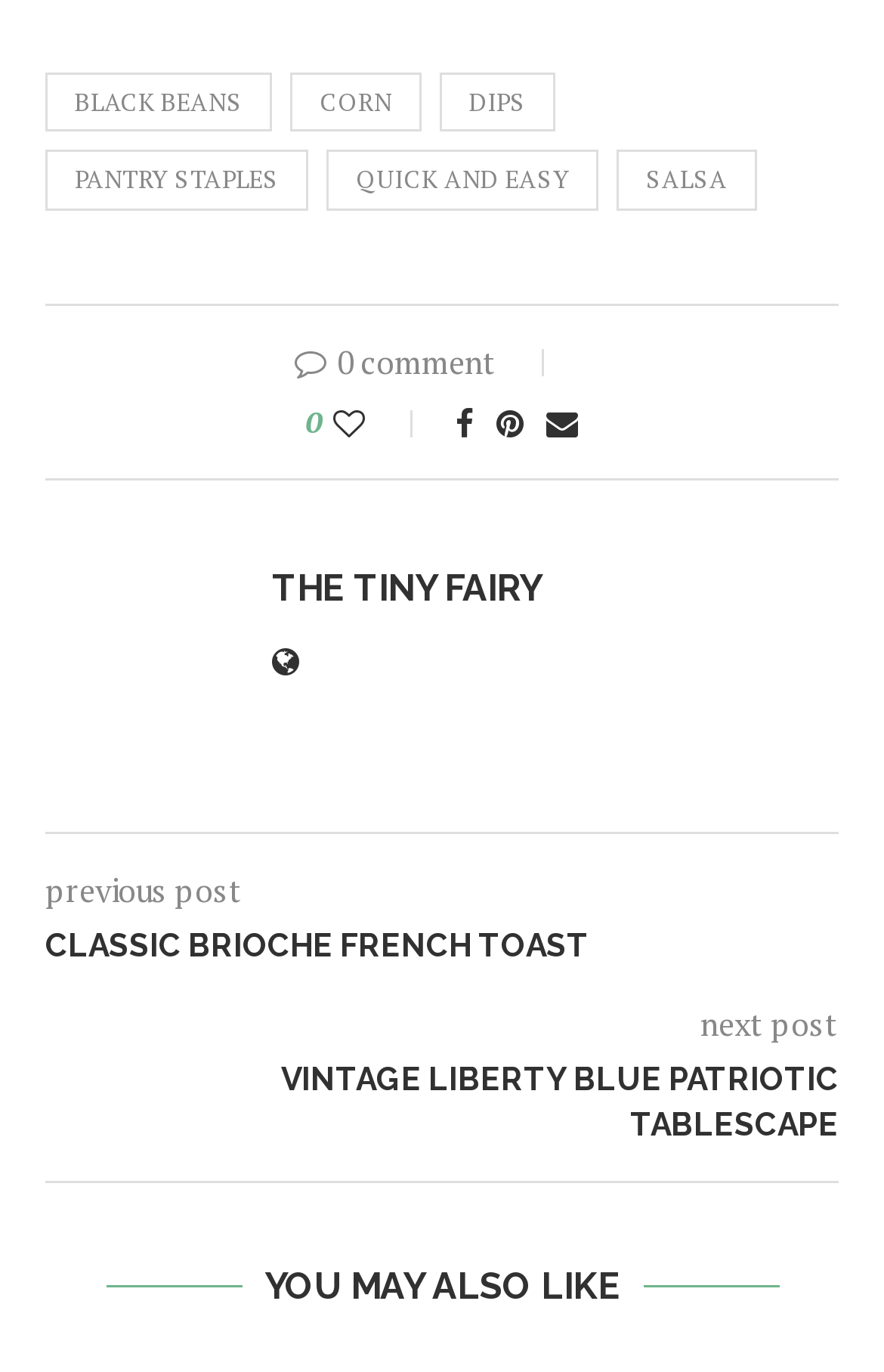Determine the bounding box coordinates of the region I should click to achieve the following instruction: "Read CLASSIC BRIOCHE FRENCH TOAST". Ensure the bounding box coordinates are four float numbers between 0 and 1, i.e., [left, top, right, bottom].

[0.051, 0.673, 0.949, 0.706]